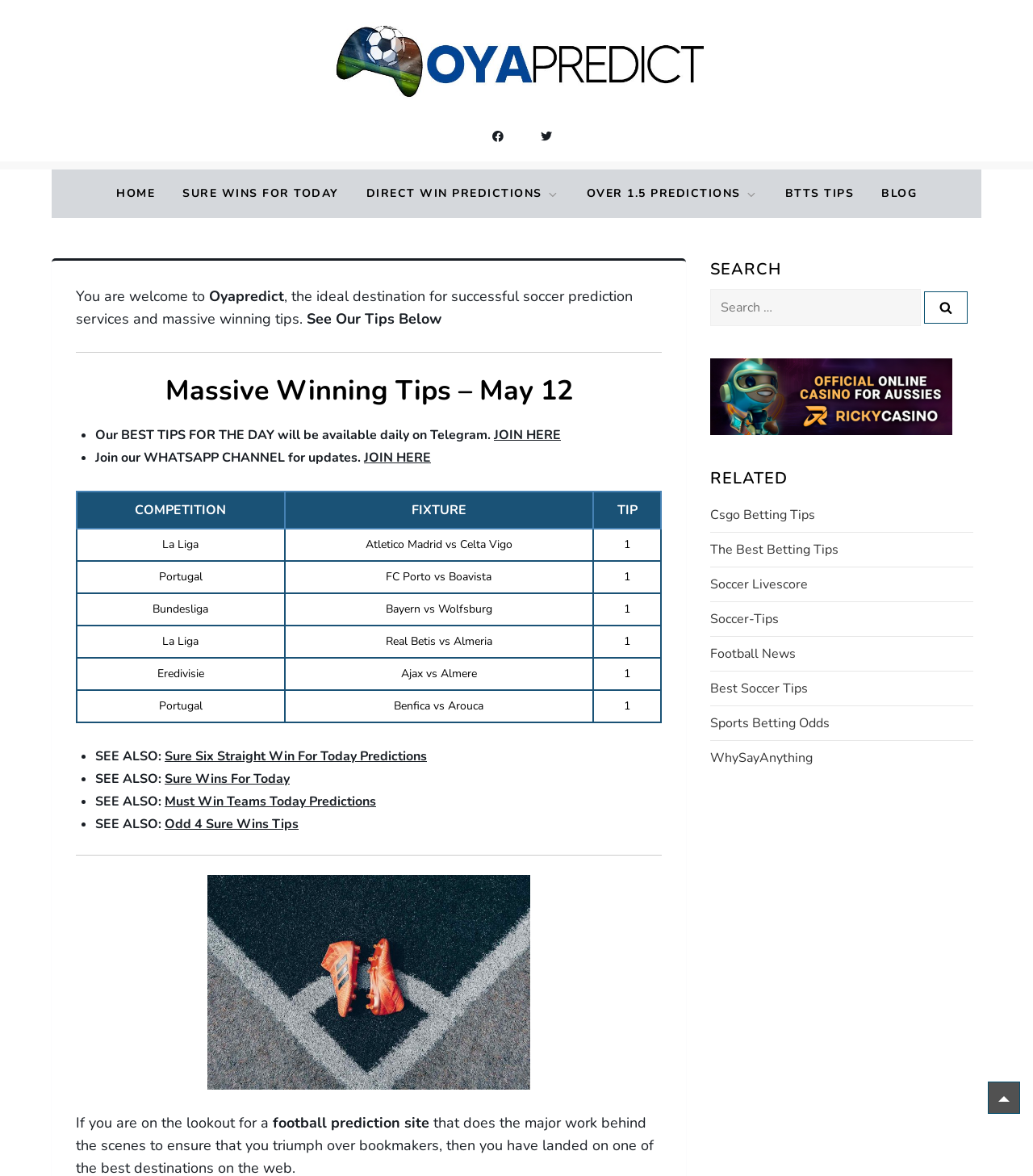What is the purpose of the search bar?
Please look at the screenshot and answer using one word or phrase.

To search for predictions